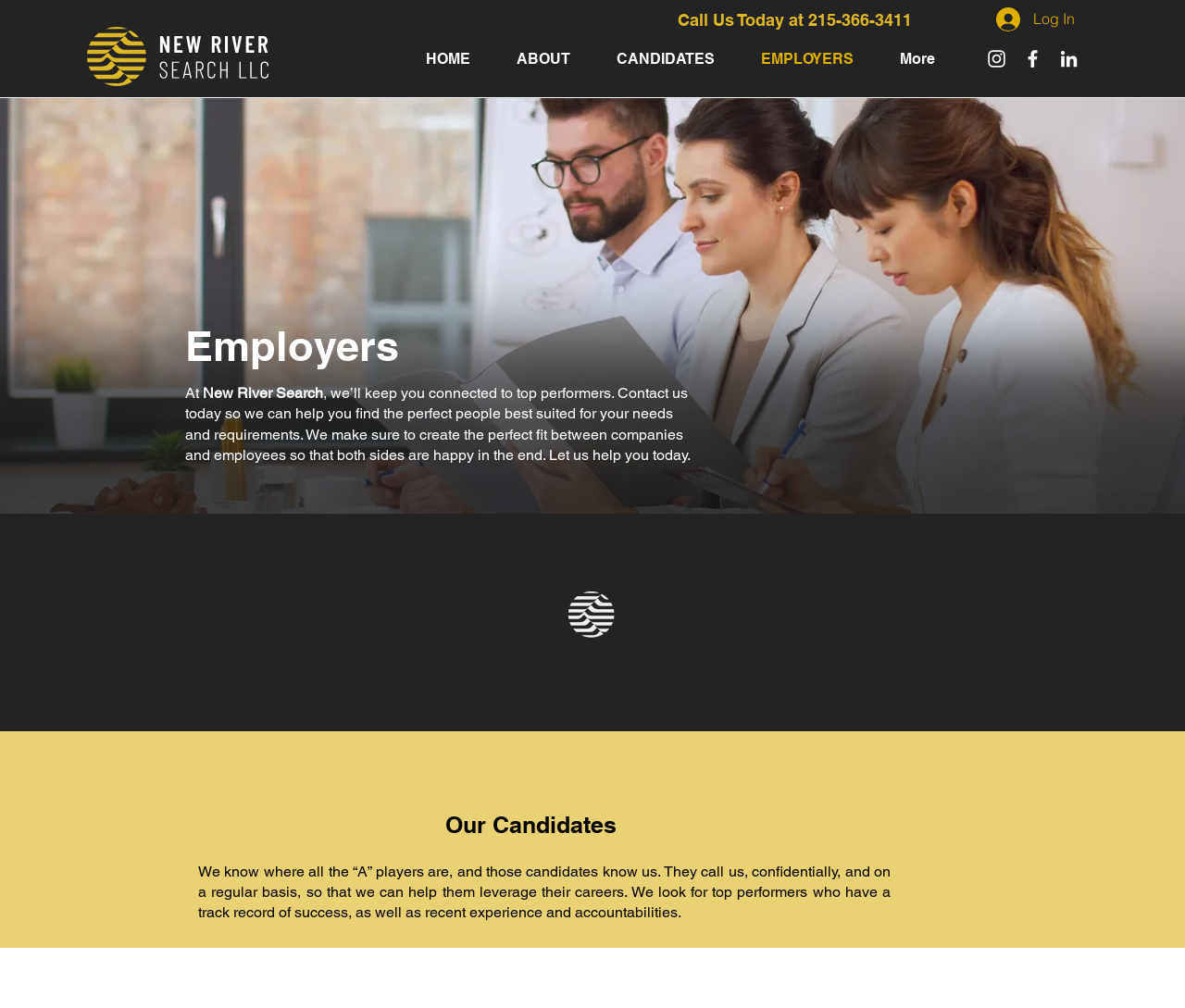Highlight the bounding box coordinates of the region I should click on to meet the following instruction: "Visit the home page".

[0.34, 0.049, 0.416, 0.069]